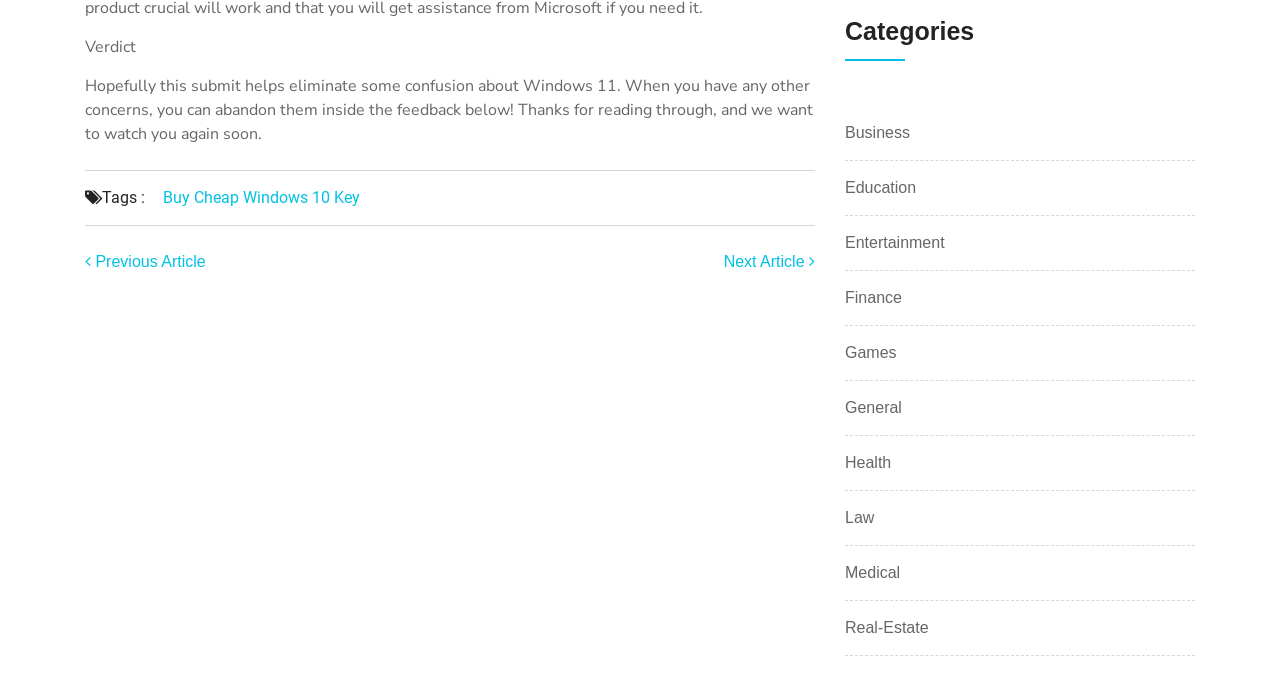Locate the bounding box coordinates of the clickable region necessary to complete the following instruction: "Click on the 'Posts' navigation". Provide the coordinates in the format of four float numbers between 0 and 1, i.e., [left, top, right, bottom].

[0.066, 0.37, 0.637, 0.406]